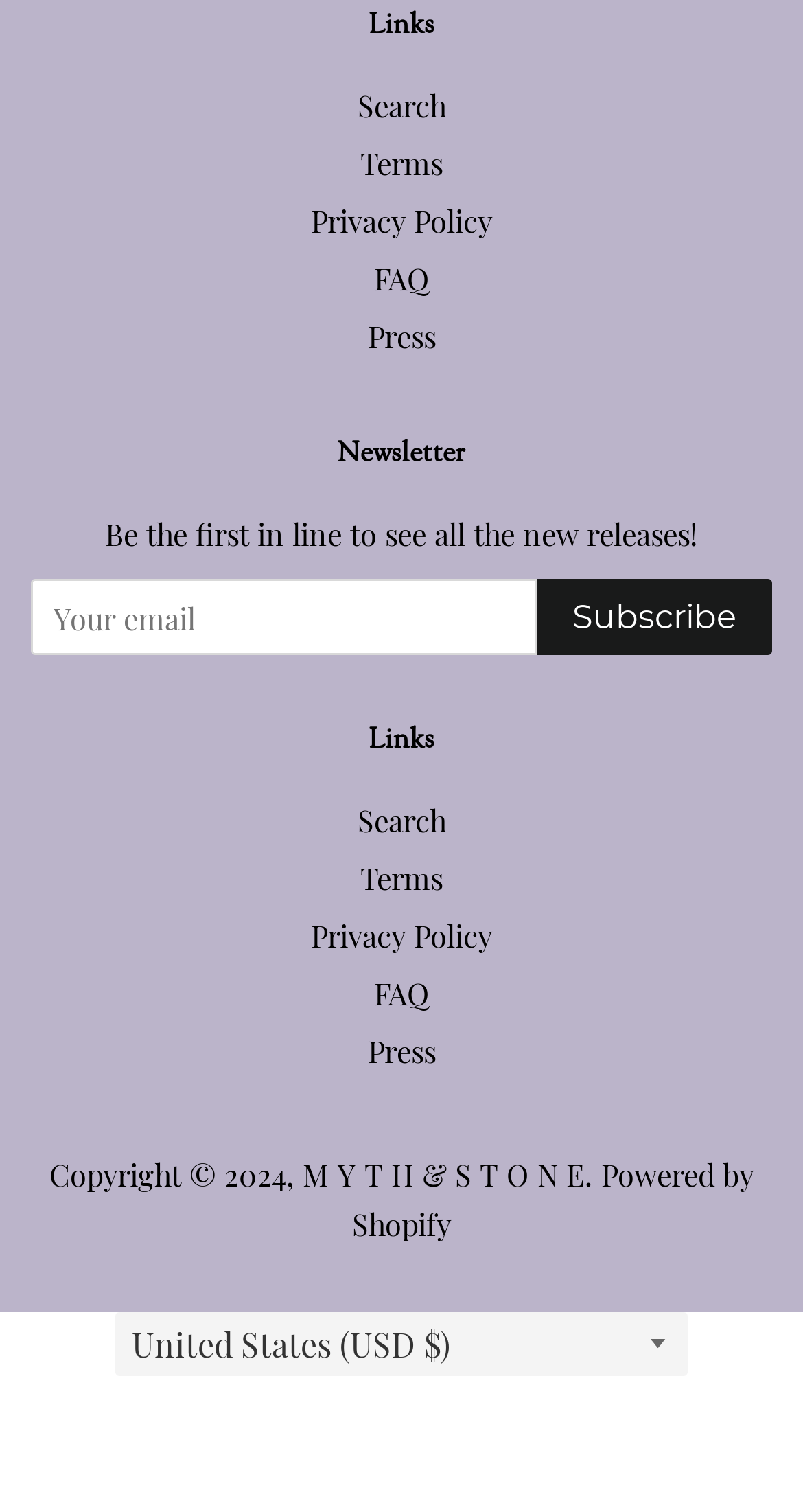What type of content is available in the links section?
Provide a thorough and detailed answer to the question.

The links section contains multiple links with labels such as 'Terms', 'Privacy Policy', 'FAQ', and 'Press', suggesting that this section provides access to various types of informational content related to the website.